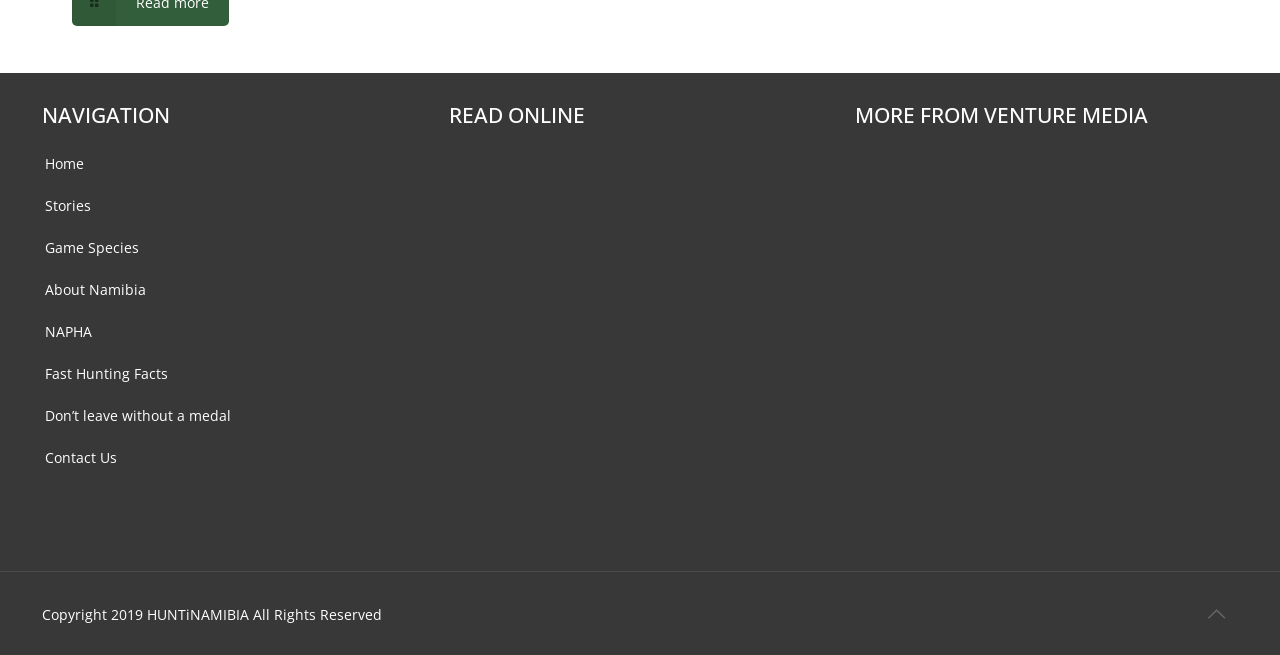Can you show the bounding box coordinates of the region to click on to complete the task described in the instruction: "Switch to English language"?

None